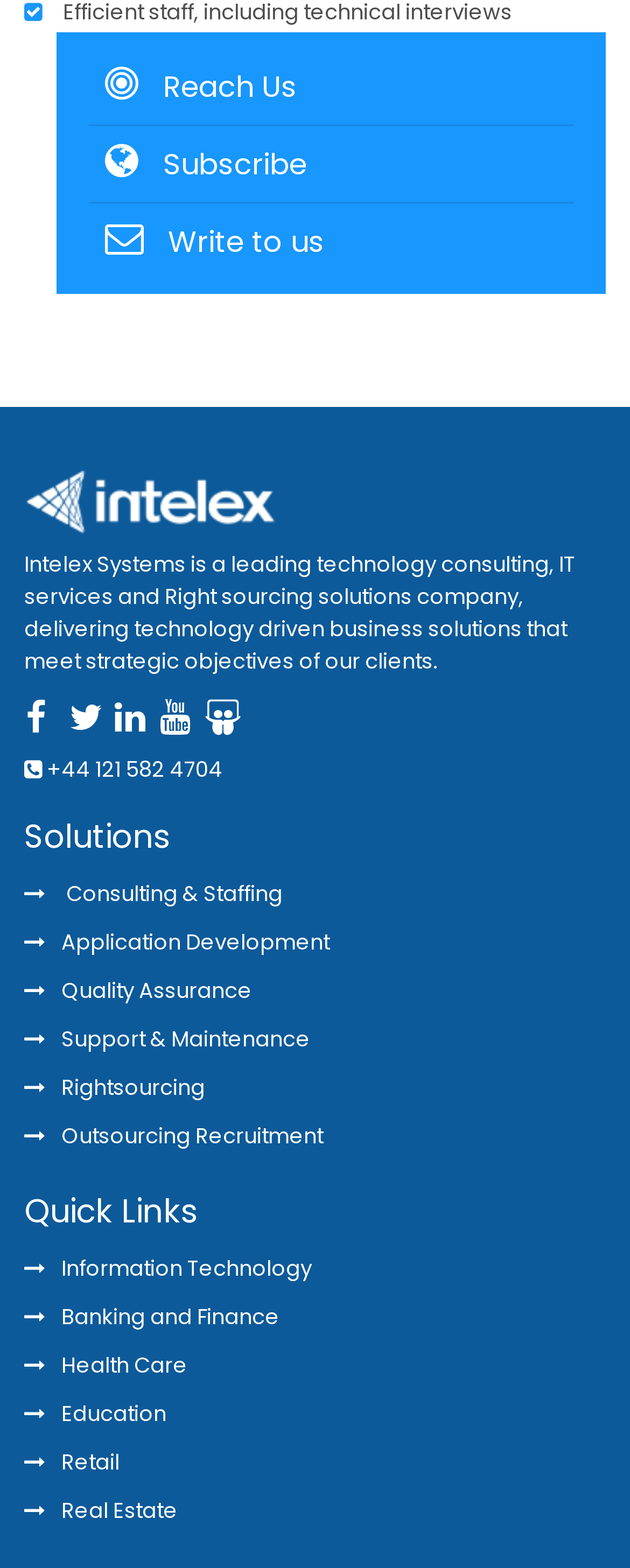Determine the bounding box coordinates of the region I should click to achieve the following instruction: "Contact via phone". Ensure the bounding box coordinates are four float numbers between 0 and 1, i.e., [left, top, right, bottom].

[0.067, 0.481, 0.354, 0.5]